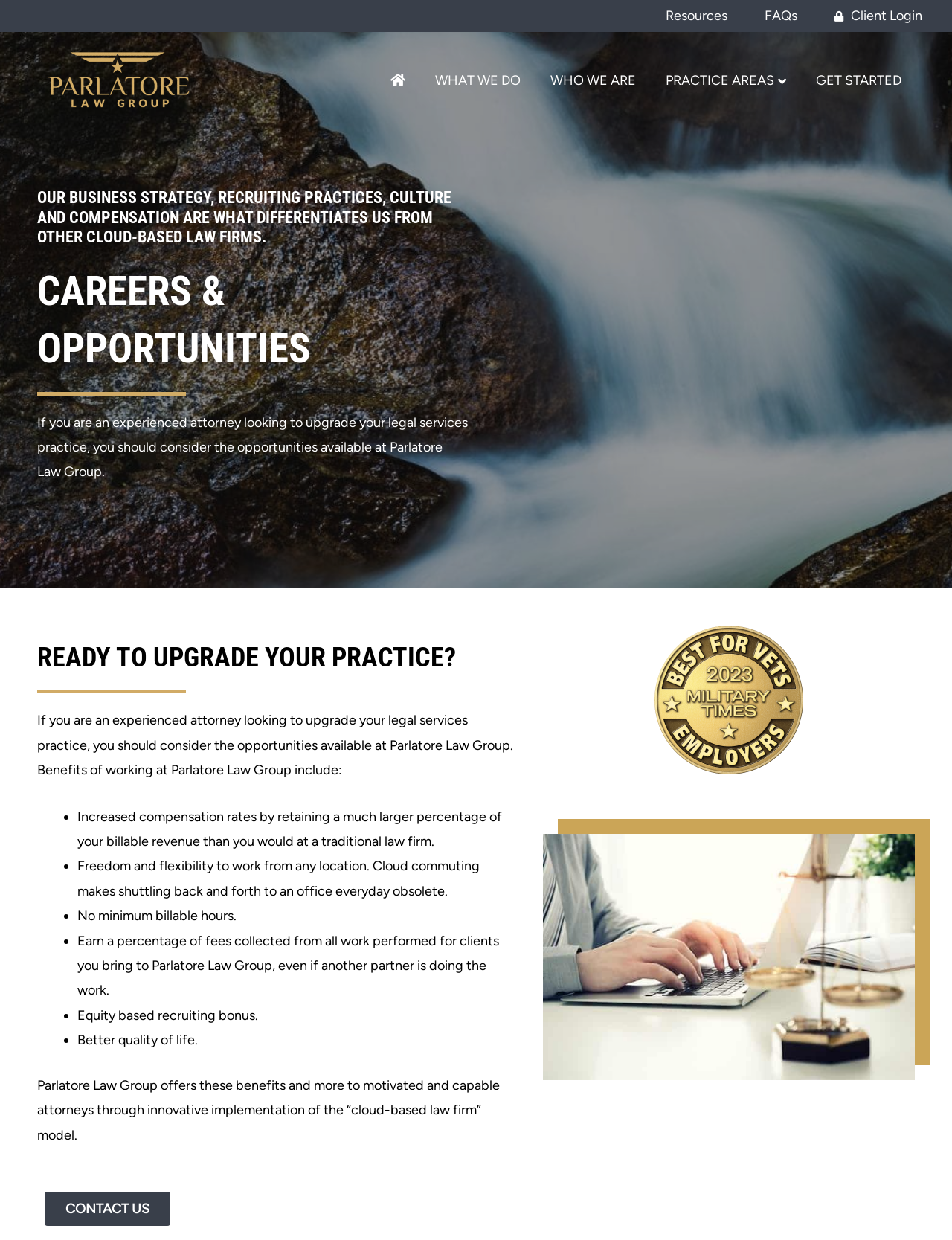Extract the text of the main heading from the webpage.

CAREERS & OPPORTUNITIES